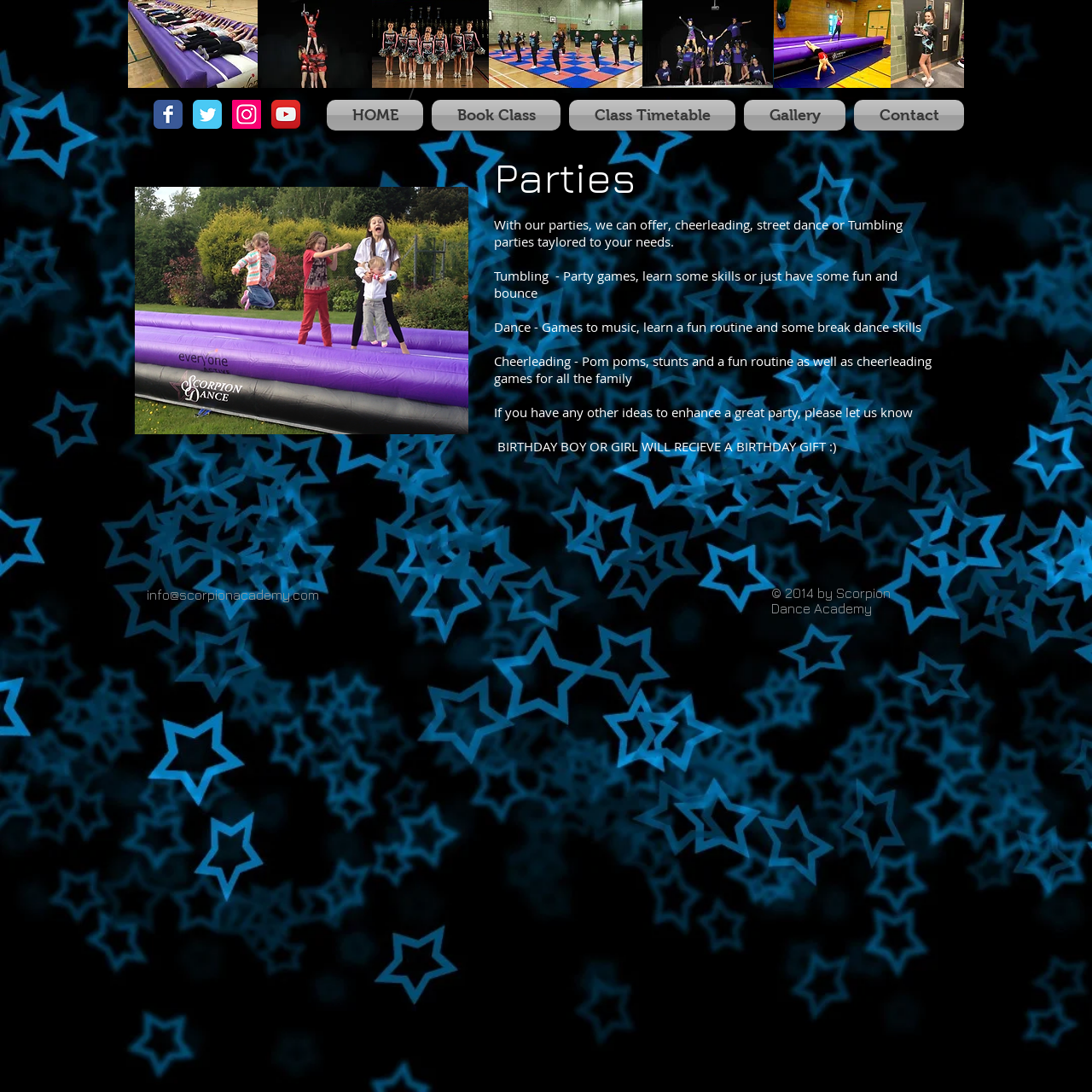Find the bounding box coordinates of the element you need to click on to perform this action: 'Book a class'. The coordinates should be represented by four float values between 0 and 1, in the format [left, top, right, bottom].

[0.391, 0.091, 0.517, 0.12]